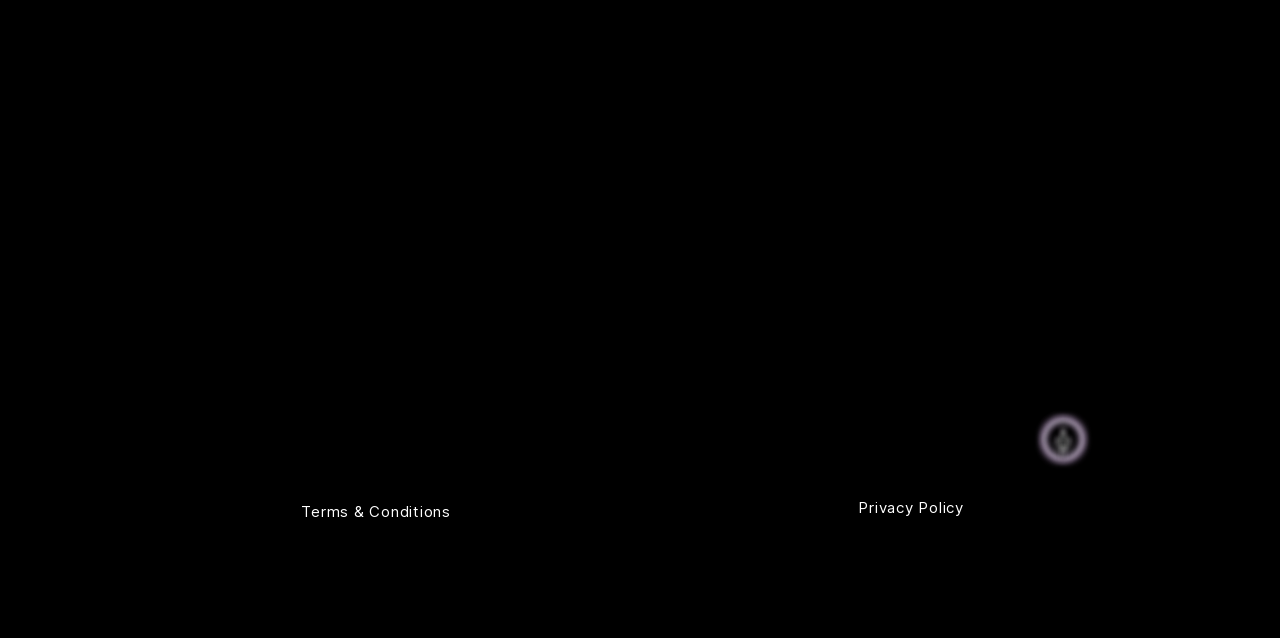Please find the bounding box for the UI component described as follows: "Terms & Conditions".

[0.228, 0.784, 0.359, 0.82]